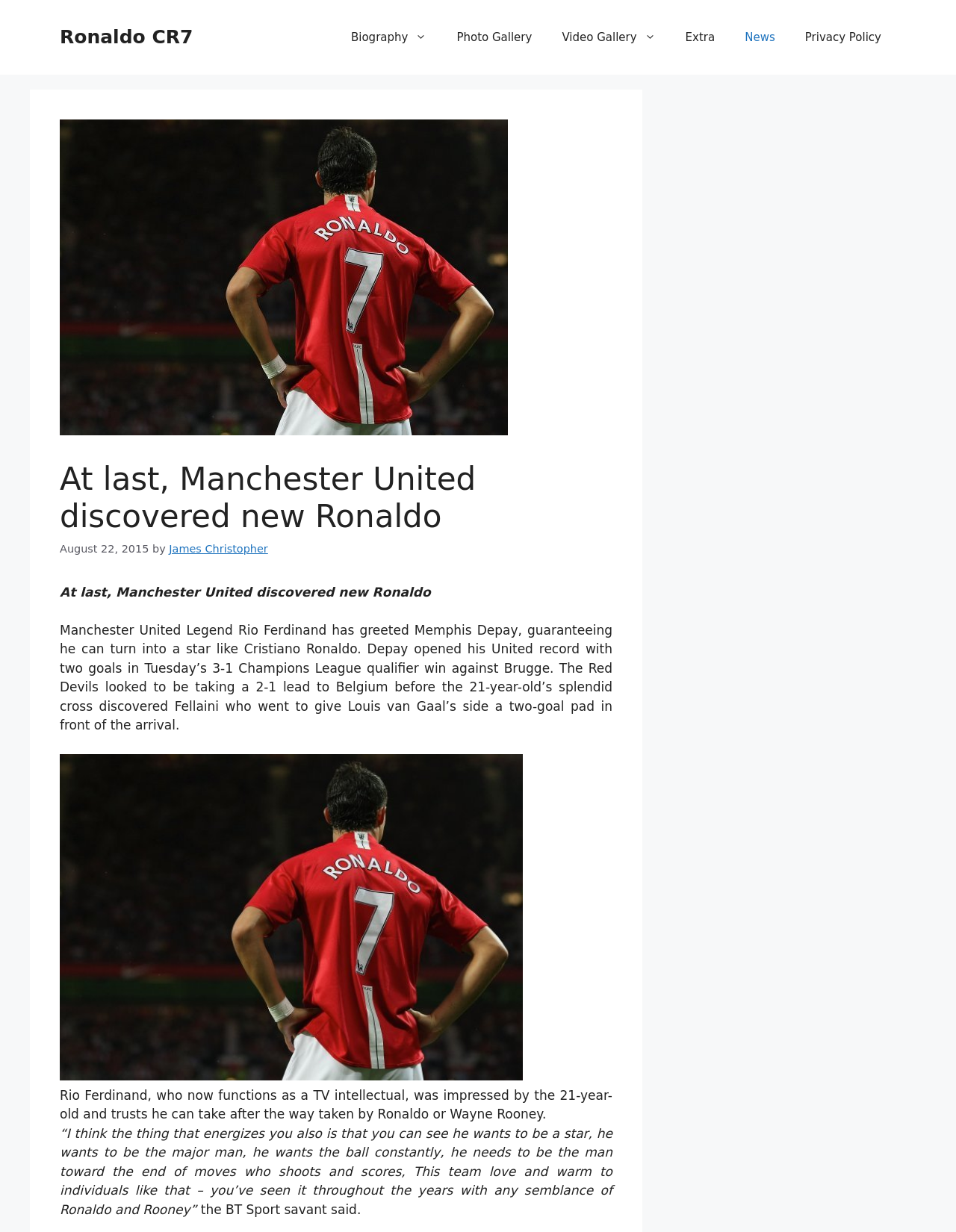Please mark the clickable region by giving the bounding box coordinates needed to complete this instruction: "Click Ronaldo CR7".

[0.062, 0.021, 0.202, 0.039]